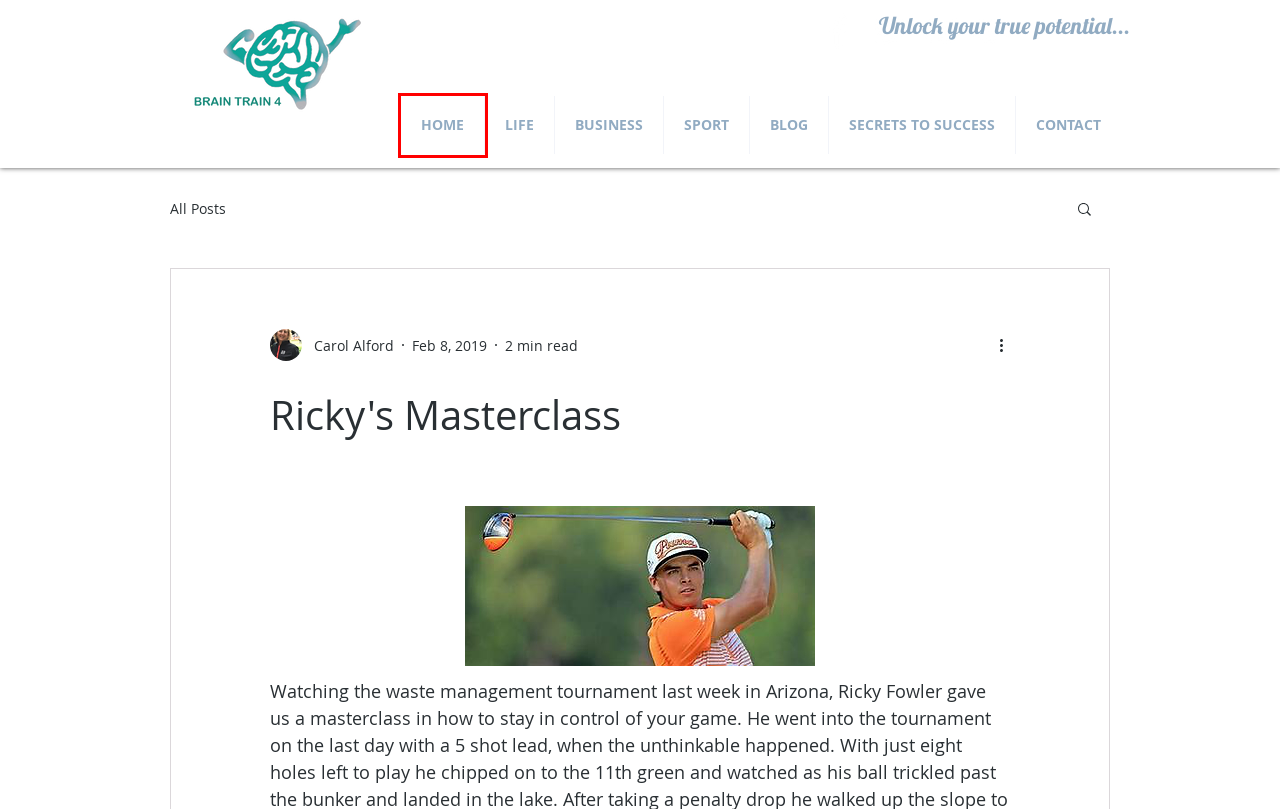Examine the screenshot of a webpage with a red bounding box around a specific UI element. Identify which webpage description best matches the new webpage that appears after clicking the element in the red bounding box. Here are the candidates:
A. BLOG | braintrain4
B. BUSINESS | braintrain4
C. Tune into your Frequency
D. LIFE | braintrain4
E. SPORT | braintrain4
F. BRAINTRAIN4 | Mental Toughness Sports | England
G. CONTACT | braintrain4
H. SECRETS TO SUCCESS | braintrain4

F